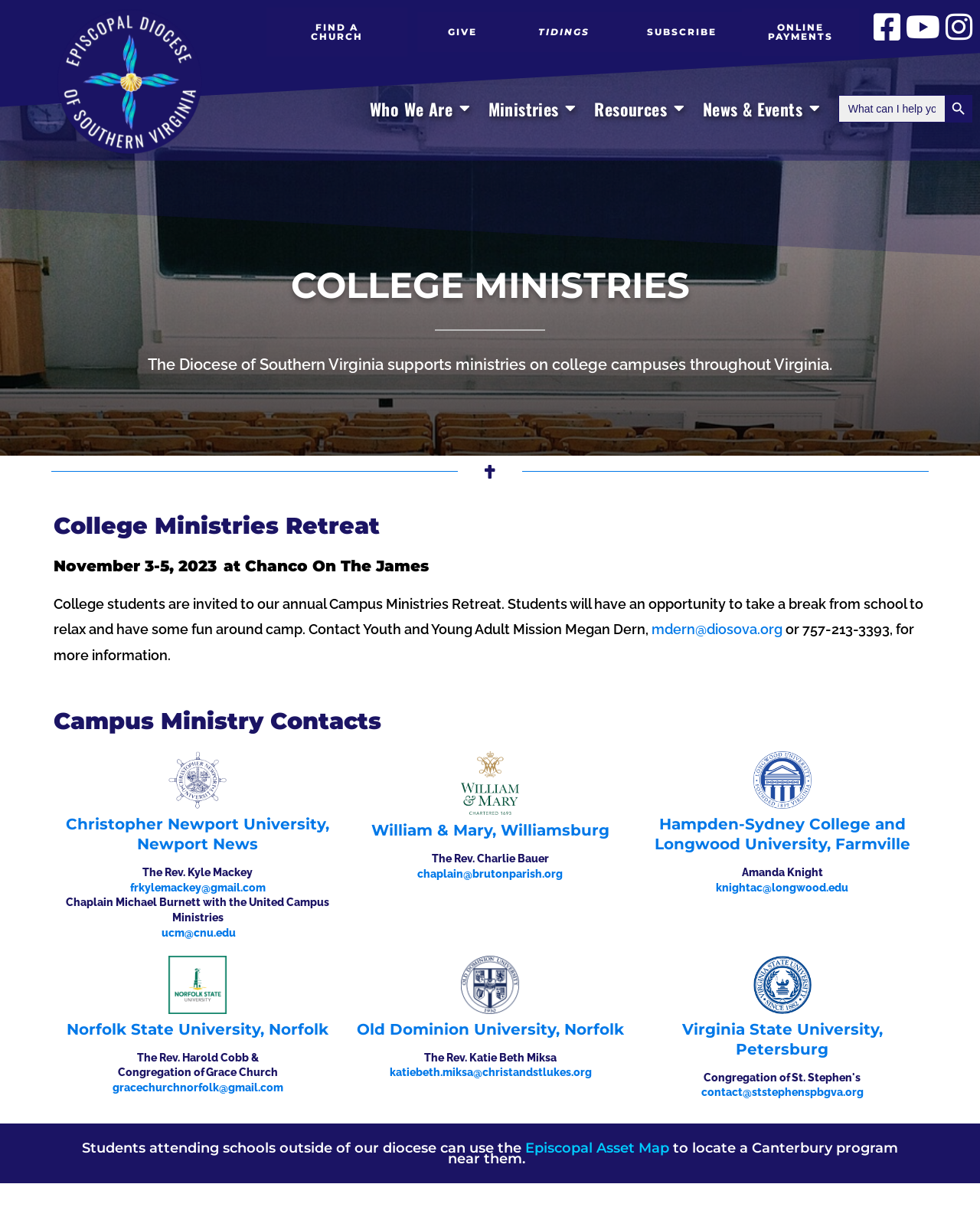Bounding box coordinates are specified in the format (top-left x, top-left y, bottom-right x, bottom-right y). All values are floating point numbers bounded between 0 and 1. Please provide the bounding box coordinate of the region this sentence describes: Search Button

[0.964, 0.078, 0.992, 0.1]